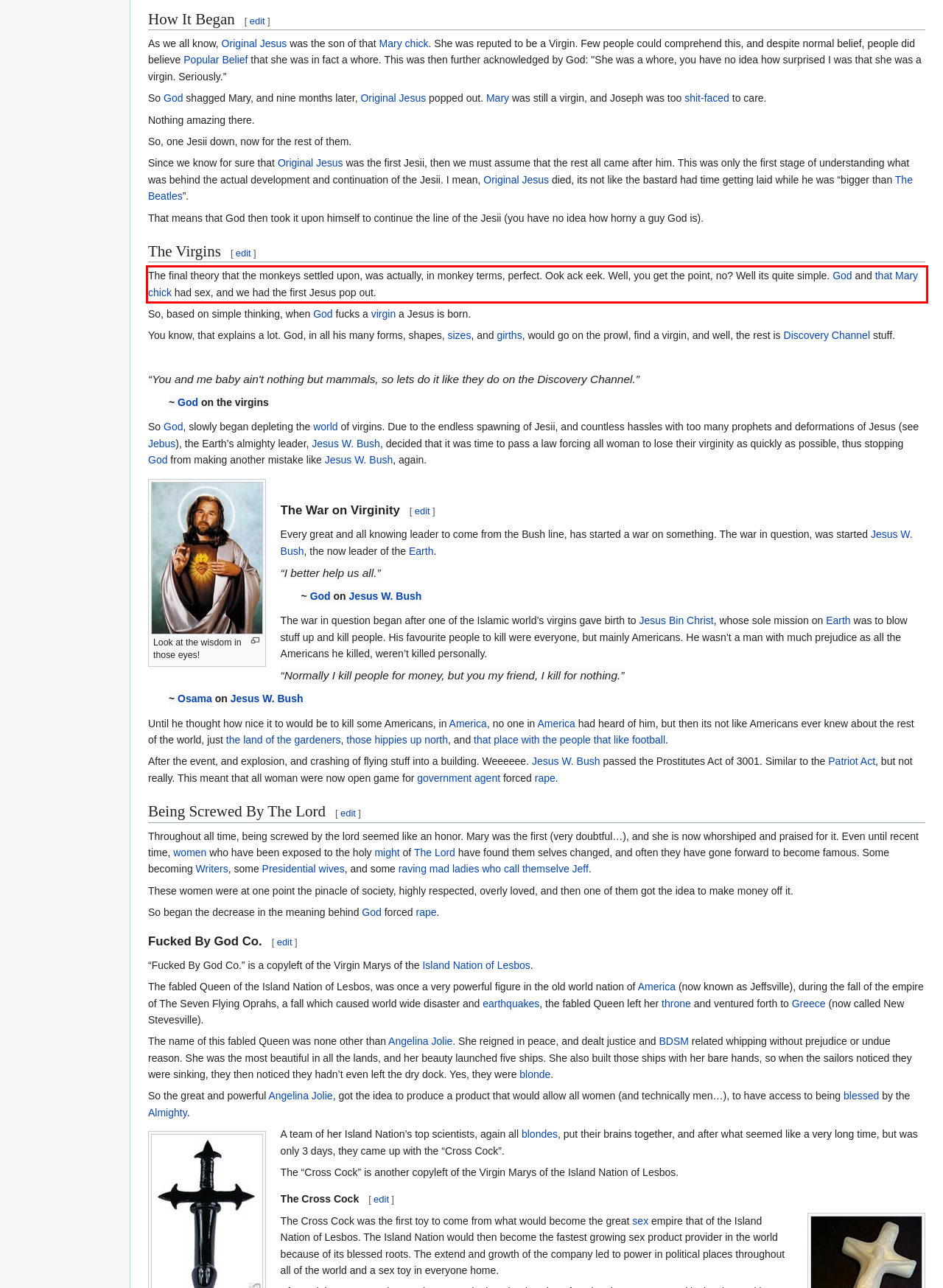You are provided with a screenshot of a webpage that includes a red bounding box. Extract and generate the text content found within the red bounding box.

The final theory that the monkeys settled upon, was actually, in monkey terms, perfect. Ook ack eek. Well, you get the point, no? Well its quite simple. God and that Mary chick had sex, and we had the first Jesus pop out.